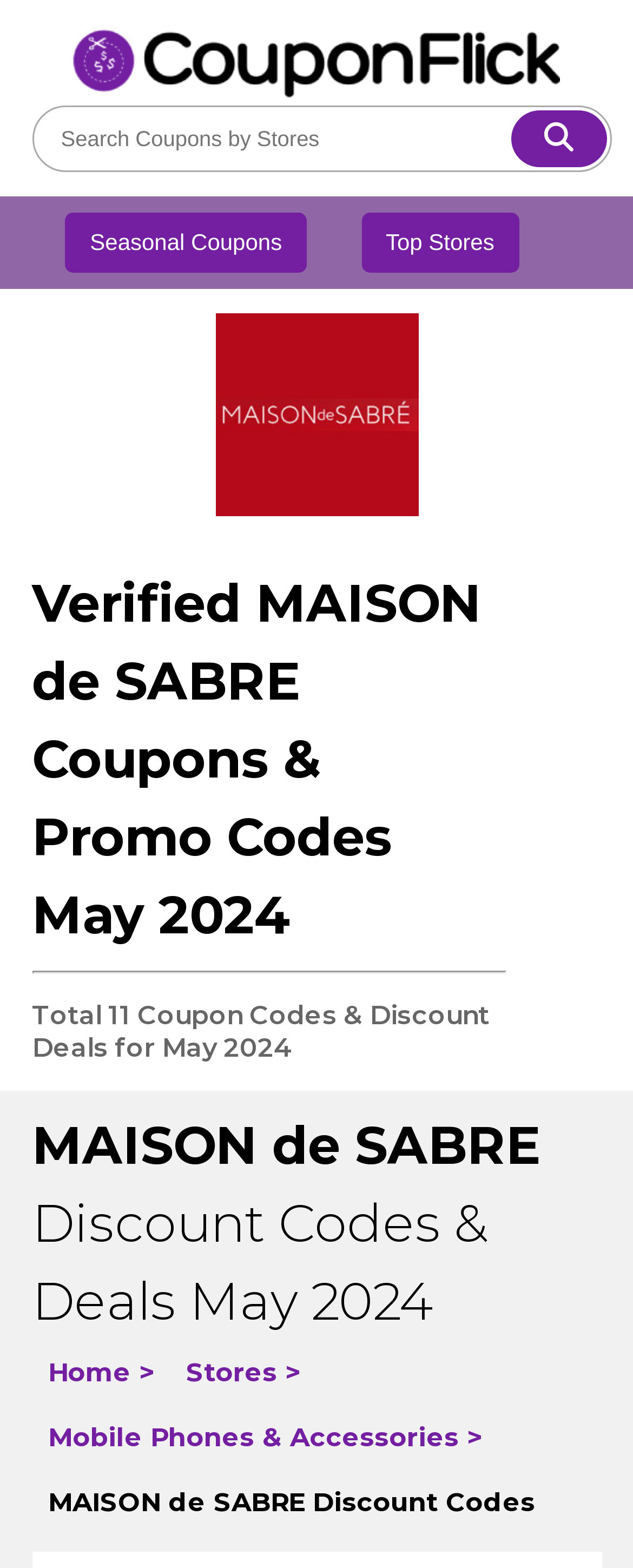Using the provided description: "Stores >", find the bounding box coordinates of the corresponding UI element. The output should be four float numbers between 0 and 1, in the format [left, top, right, bottom].

[0.294, 0.865, 0.473, 0.885]